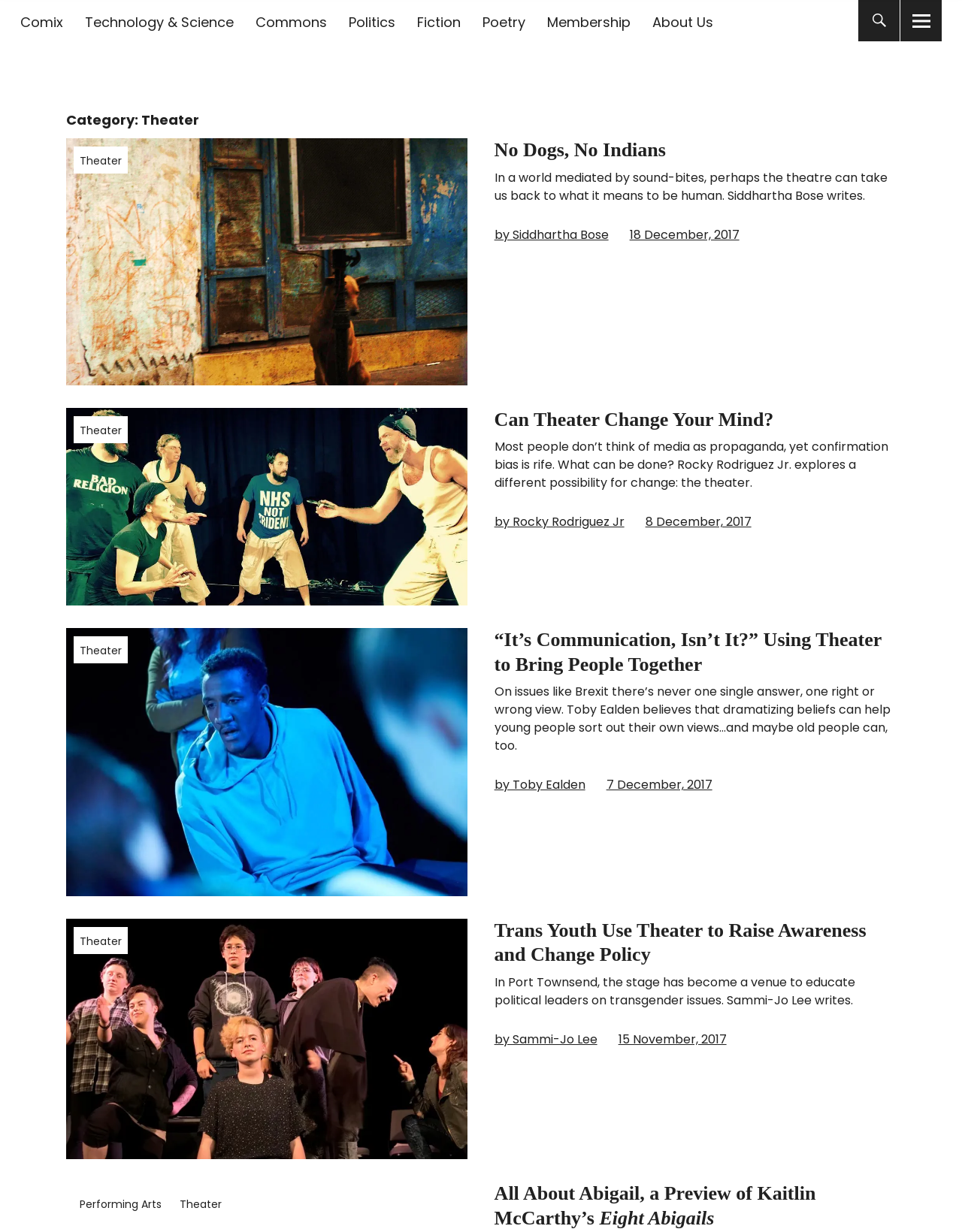Show the bounding box coordinates of the region that should be clicked to follow the instruction: "Explore the 'Membership' page."

[0.568, 0.01, 0.655, 0.026]